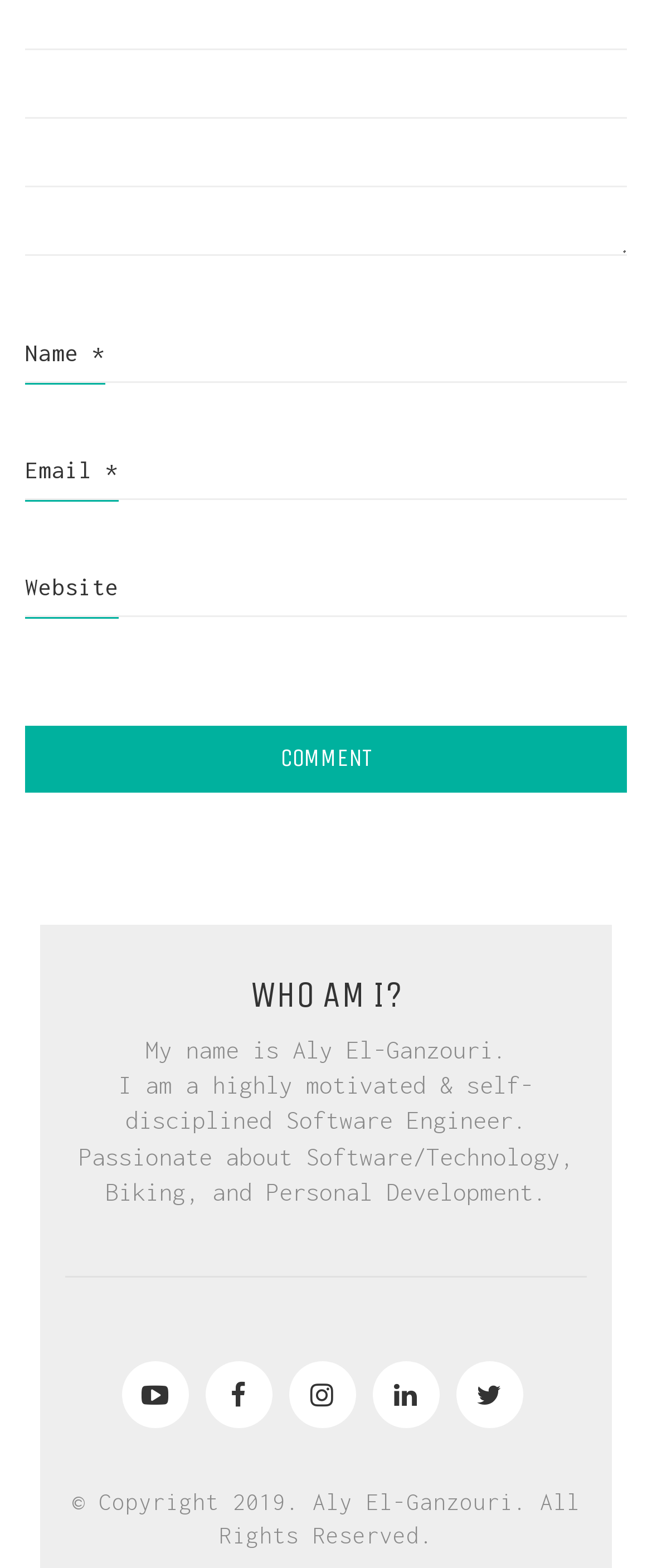Pinpoint the bounding box coordinates of the element to be clicked to execute the instruction: "View June 2011 archives".

None